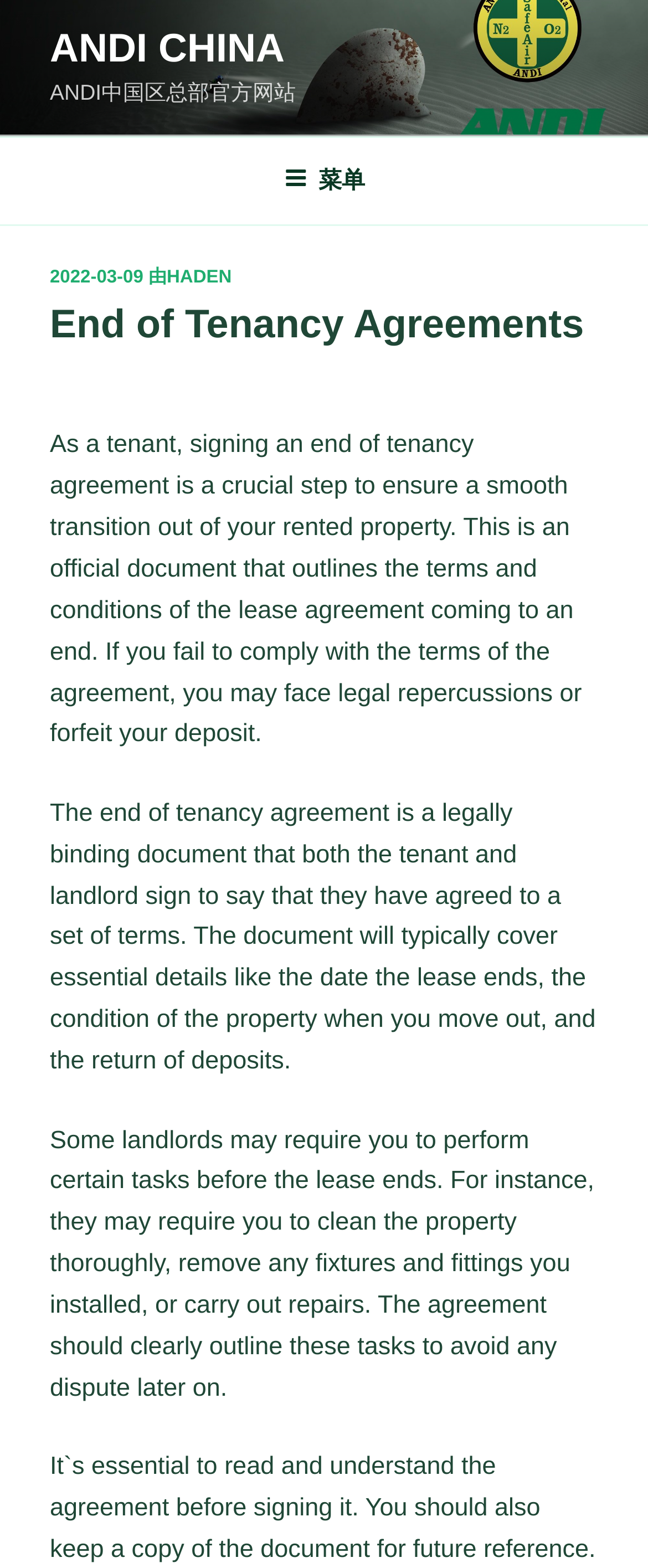Give a detailed account of the webpage, highlighting key information.

The webpage is about End of Tenancy Agreements, specifically providing information to tenants on the importance of signing such agreements when leaving a rented property. 

At the top left corner, there is an image of ANDI China, accompanied by a link to the official website and a brief description in Chinese. 

Below the image, there is a navigation menu with a button labeled "菜单" (menu) that can be expanded. 

The main content of the webpage is divided into sections, with a heading "End of Tenancy Agreements" at the top. 

There is a publication date "2022-03-09" and an author "HADEN" mentioned below the heading. 

The first paragraph explains the significance of end of tenancy agreements, stating that it is a crucial step for tenants to ensure a smooth transition out of their rented property. 

The second paragraph describes the end of tenancy agreement as a legally binding document that outlines the terms and conditions of the lease agreement coming to an end. 

The third paragraph mentions that some landlords may require tenants to perform certain tasks before the lease ends, such as cleaning the property or carrying out repairs, and that the agreement should clearly outline these tasks to avoid disputes.